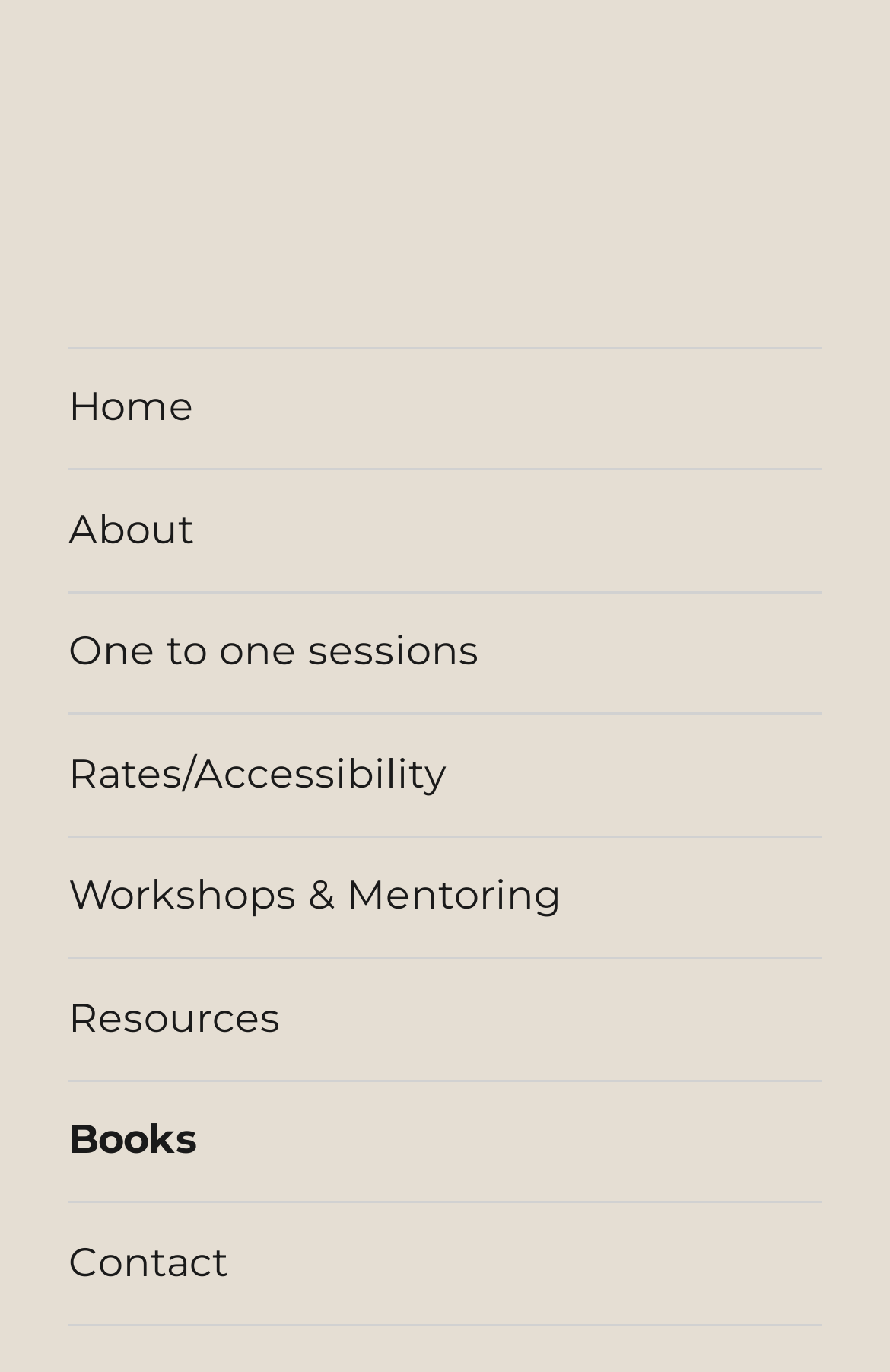Determine the bounding box coordinates of the section I need to click to execute the following instruction: "check the rates and accessibility". Provide the coordinates as four float numbers between 0 and 1, i.e., [left, top, right, bottom].

[0.077, 0.521, 0.923, 0.608]